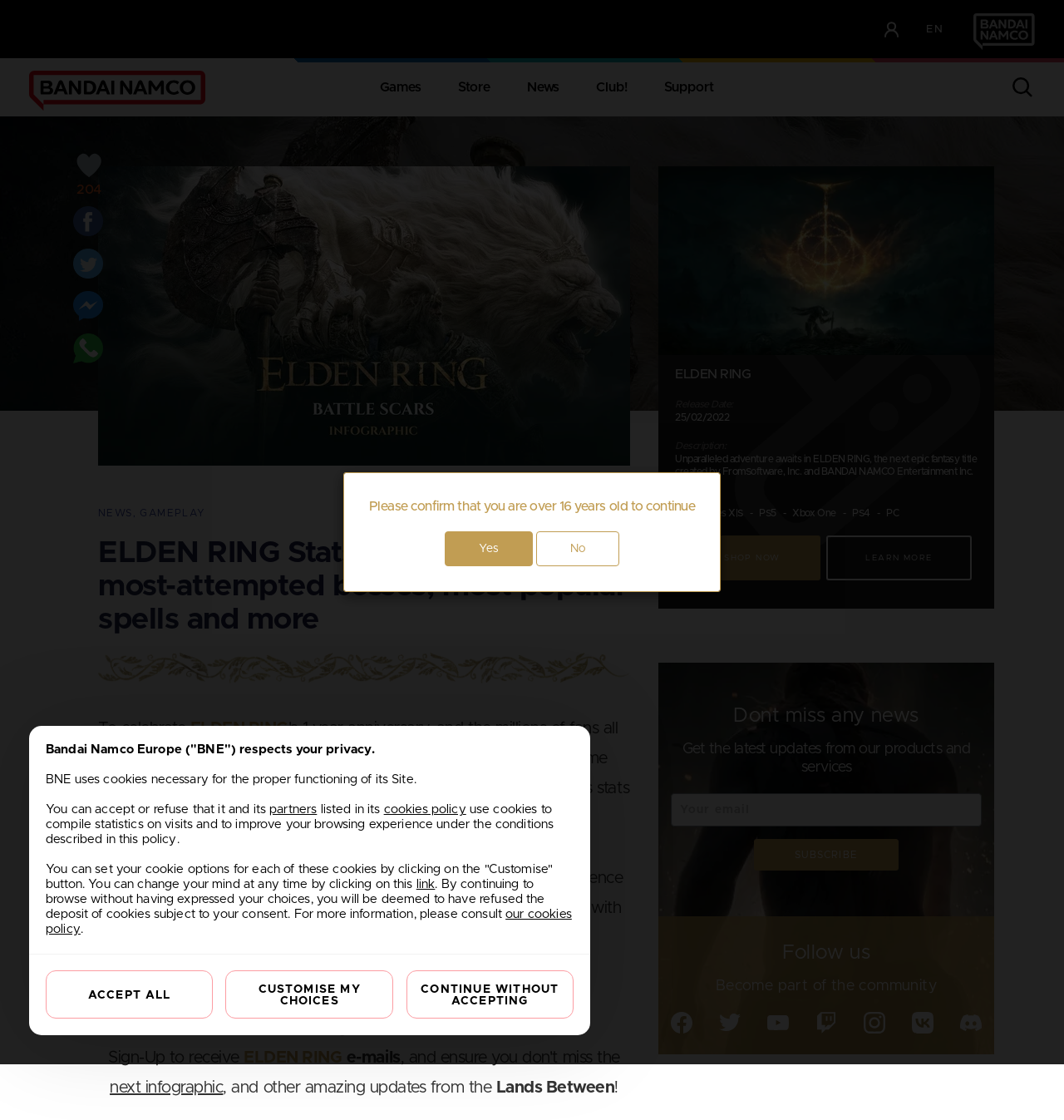Please identify the bounding box coordinates of the element that needs to be clicked to perform the following instruction: "Navigate to 'Kitchen Cabinets'".

None